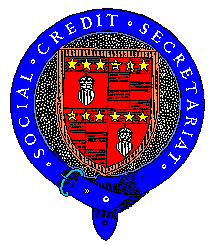Generate a descriptive account of all visible items and actions in the image.

The image features the emblem of the "Social Credit Secretariat." The crest is adorned with a red shield that showcases a heraldic design, including vertical stripes and stars, symbolizing strength and cooperation. Surrounding the shield is a circular blue band that reads "SOCIAL CREDIT SECRETARIAT," emphasizing the organization’s focus on social credit theory. The emblem combines traditional and contemporary elements, conveying a sense of heritage and ideological commitment to addressing economic and social issues. The overall design reflects the organization's mission to explore alternatives to existing economic systems, advocating for a balance between societal needs and financial realities.